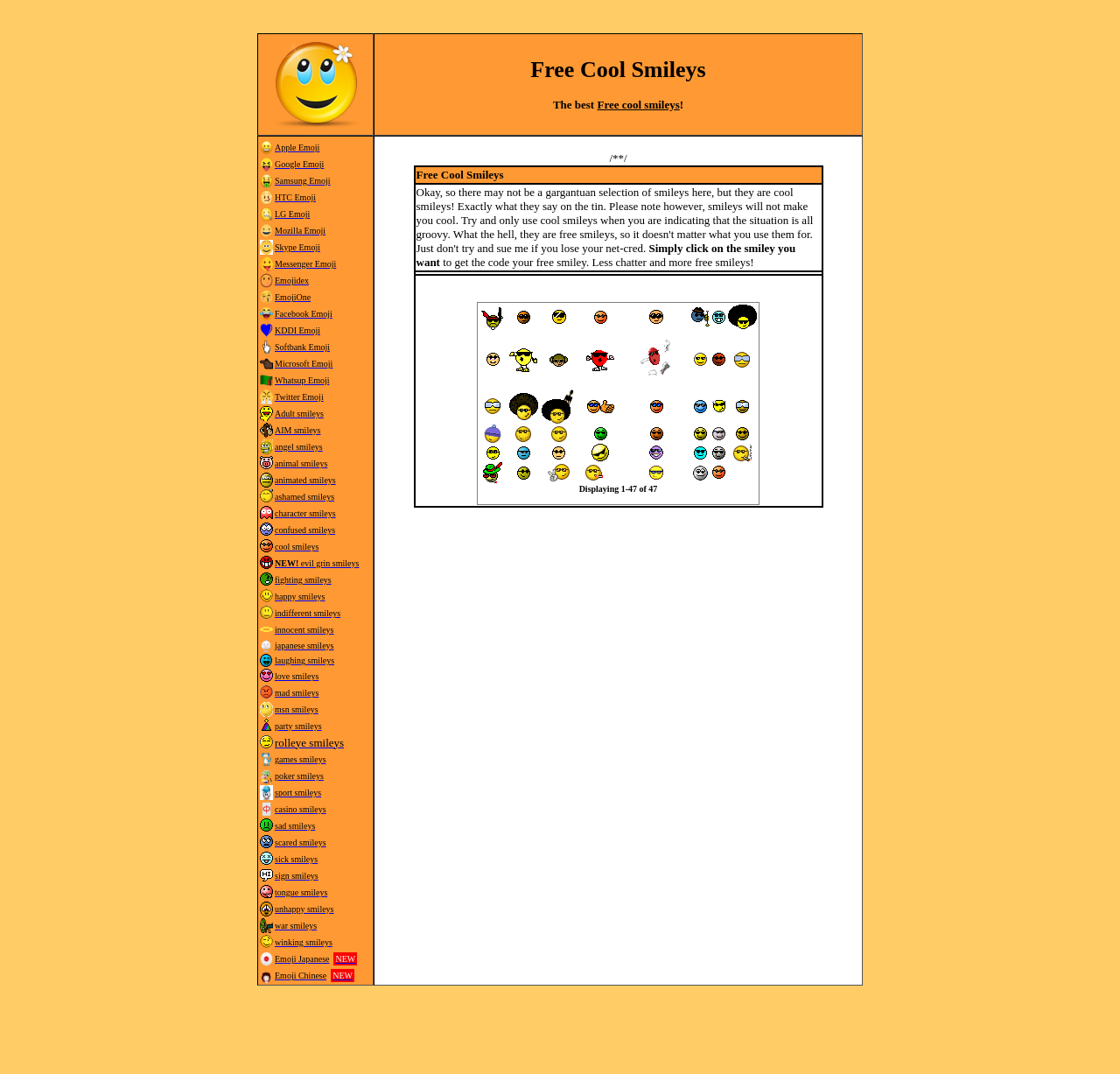Please answer the following question using a single word or phrase: 
How many rows are there in the main table?

14